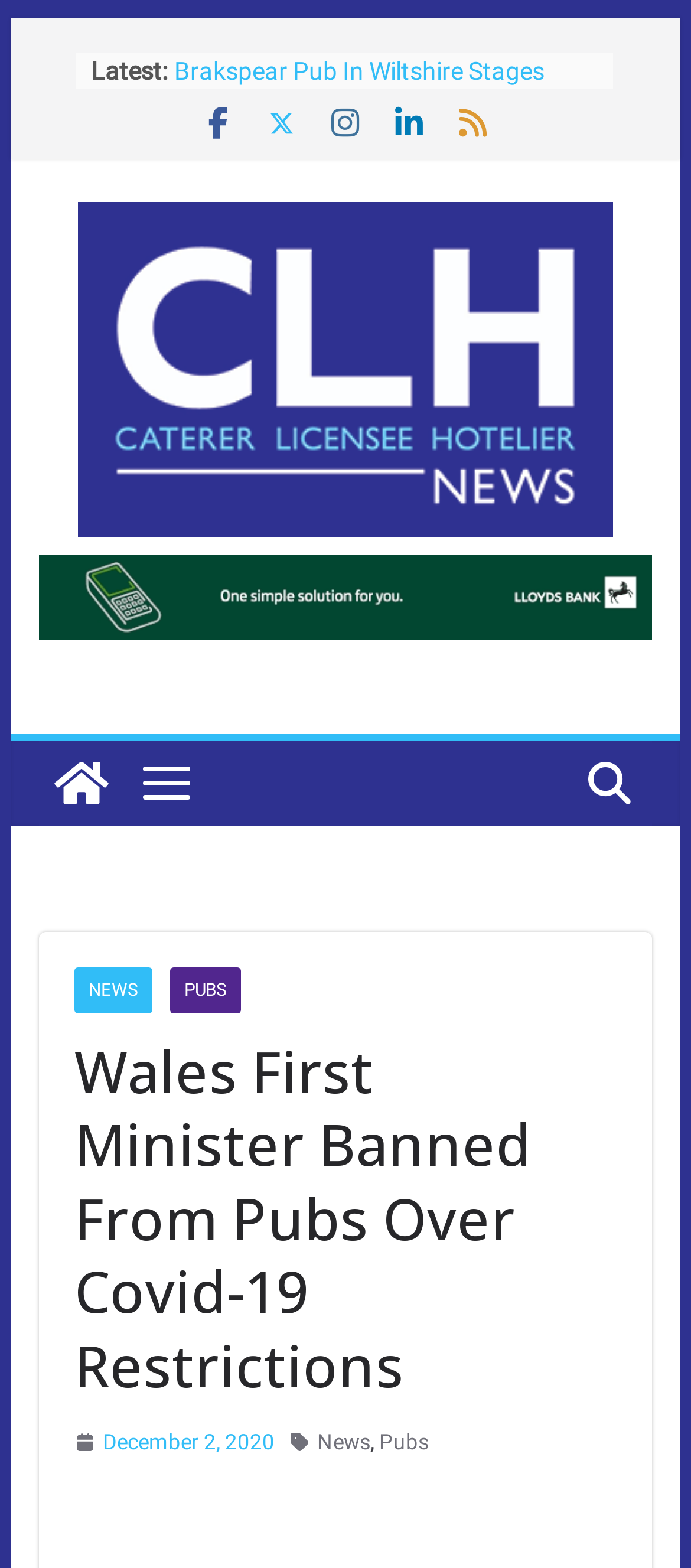What is the date of the news article?
Please give a well-detailed answer to the question.

I determined the answer by looking at the link on the webpage, specifically the link 'December 2, 2020' which suggests that the date of the news article is December 2, 2020.